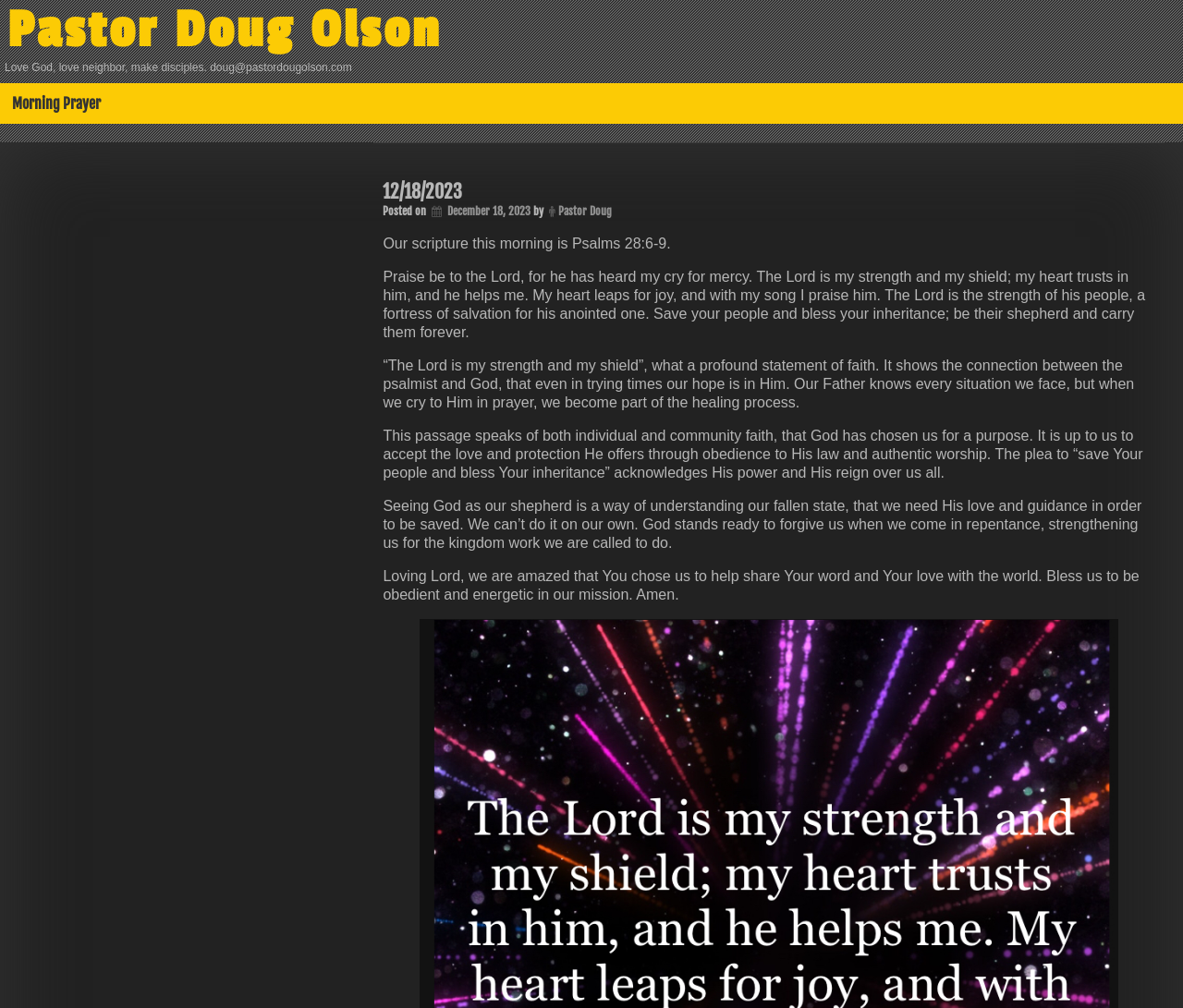Identify the bounding box for the described UI element: "deneme bonusu veren siteler".

None